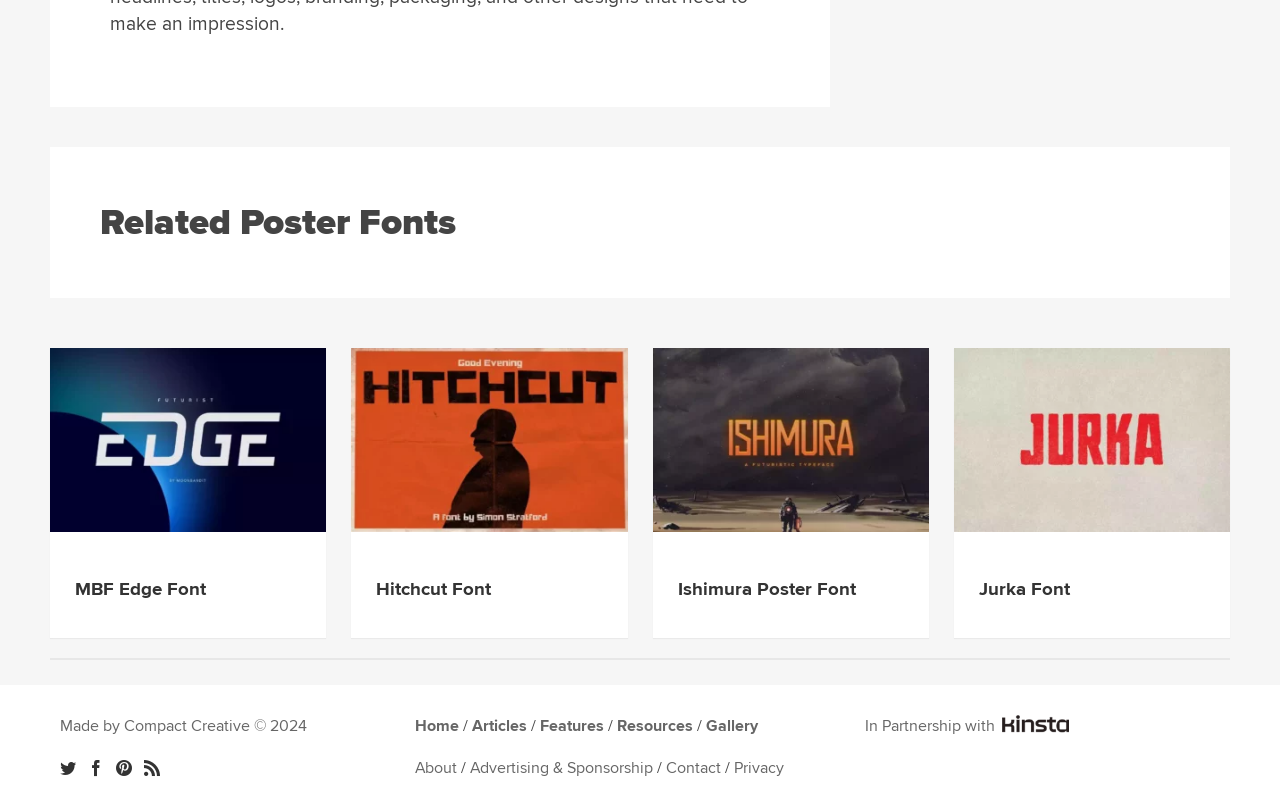What is the copyright information on the webpage?
With the help of the image, please provide a detailed response to the question.

The copyright information on the webpage is 'Made by Compact Creative 2024', indicating that the website is owned and operated by Compact Creative and copyrighted in 2024.